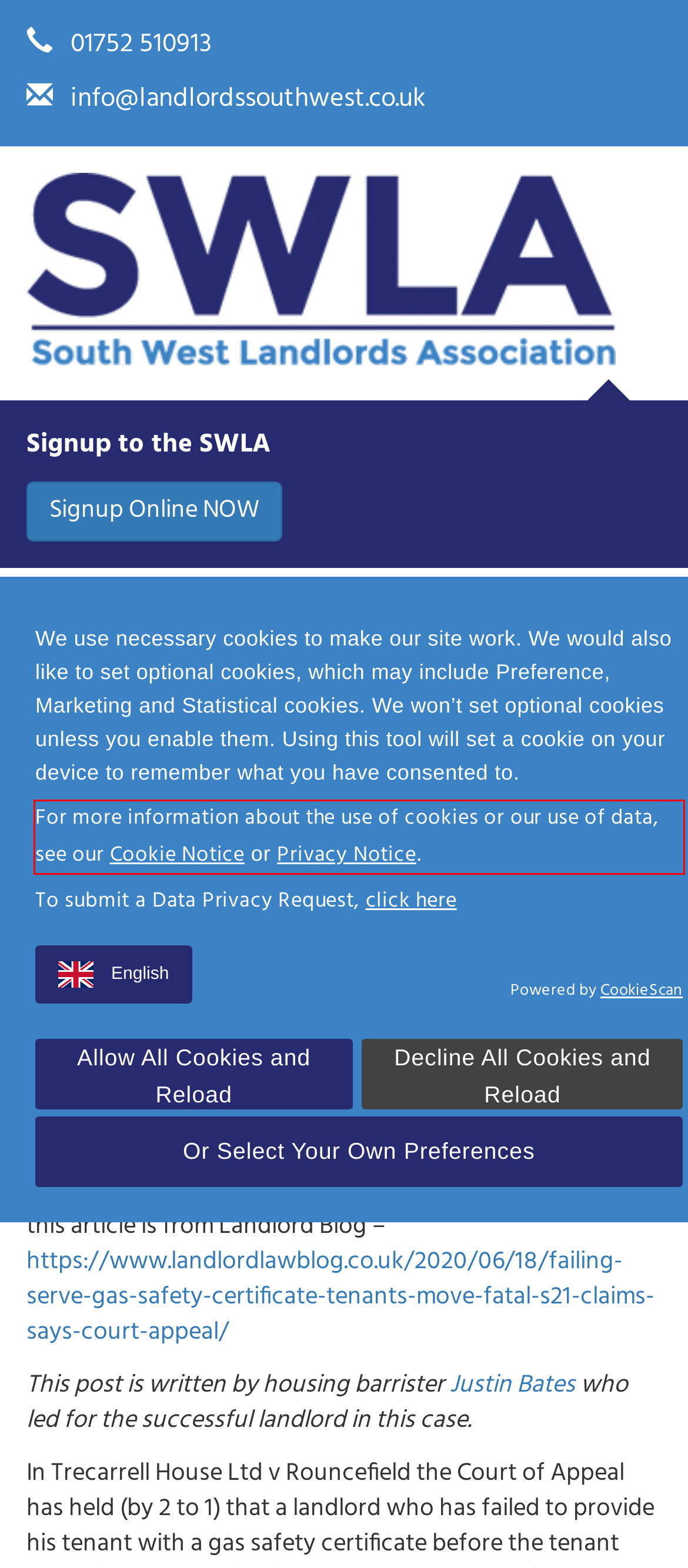You are provided with a screenshot of a webpage featuring a red rectangle bounding box. Extract the text content within this red bounding box using OCR.

For more information about the use of cookies or our use of data, see our Cookie Notice or Privacy Notice.